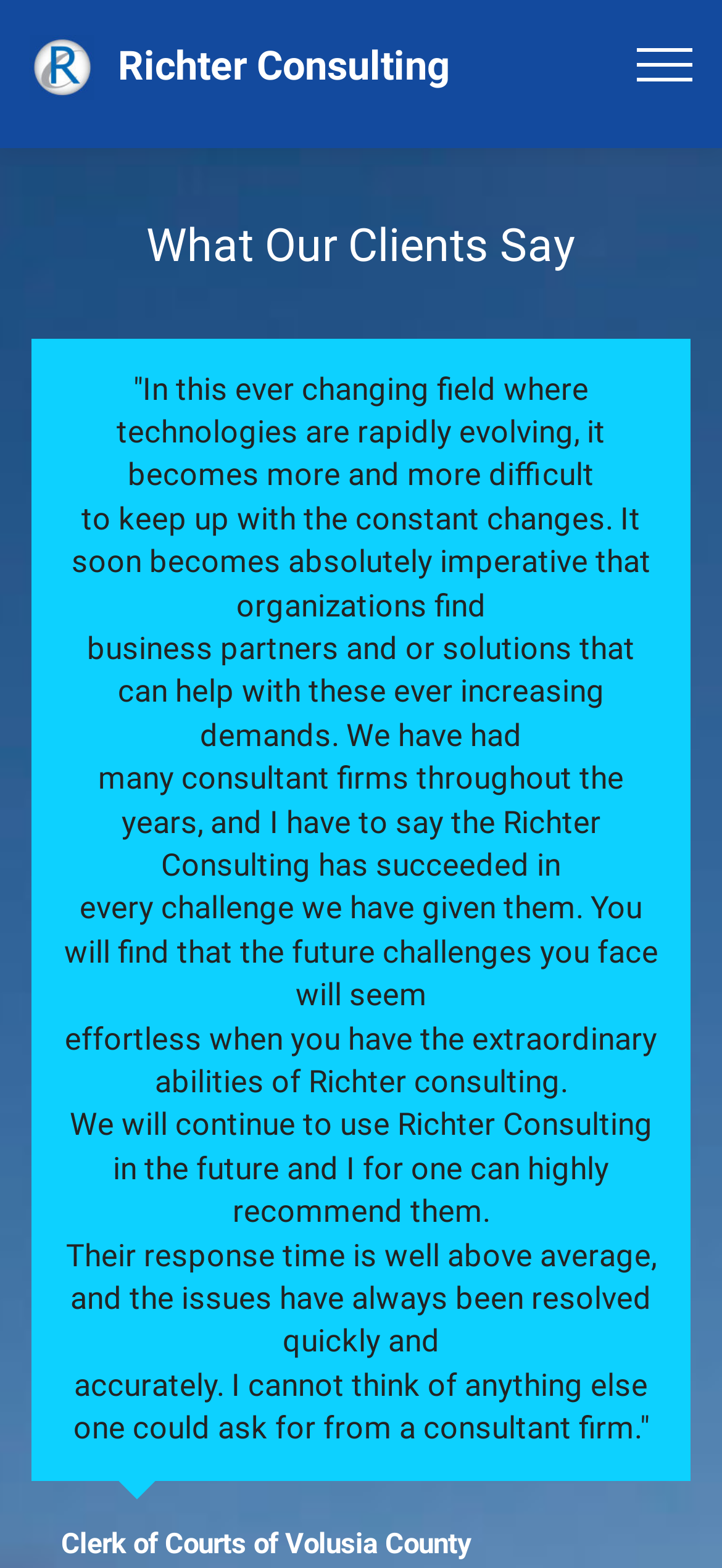Please provide a comprehensive response to the question based on the details in the image: How many testimonials are on this page?

There is only one testimonial on this page, which is a long text spanning multiple StaticText elements, starting from 'In this ever changing field...' and ending with '...one could ask for from a consultant firm.'